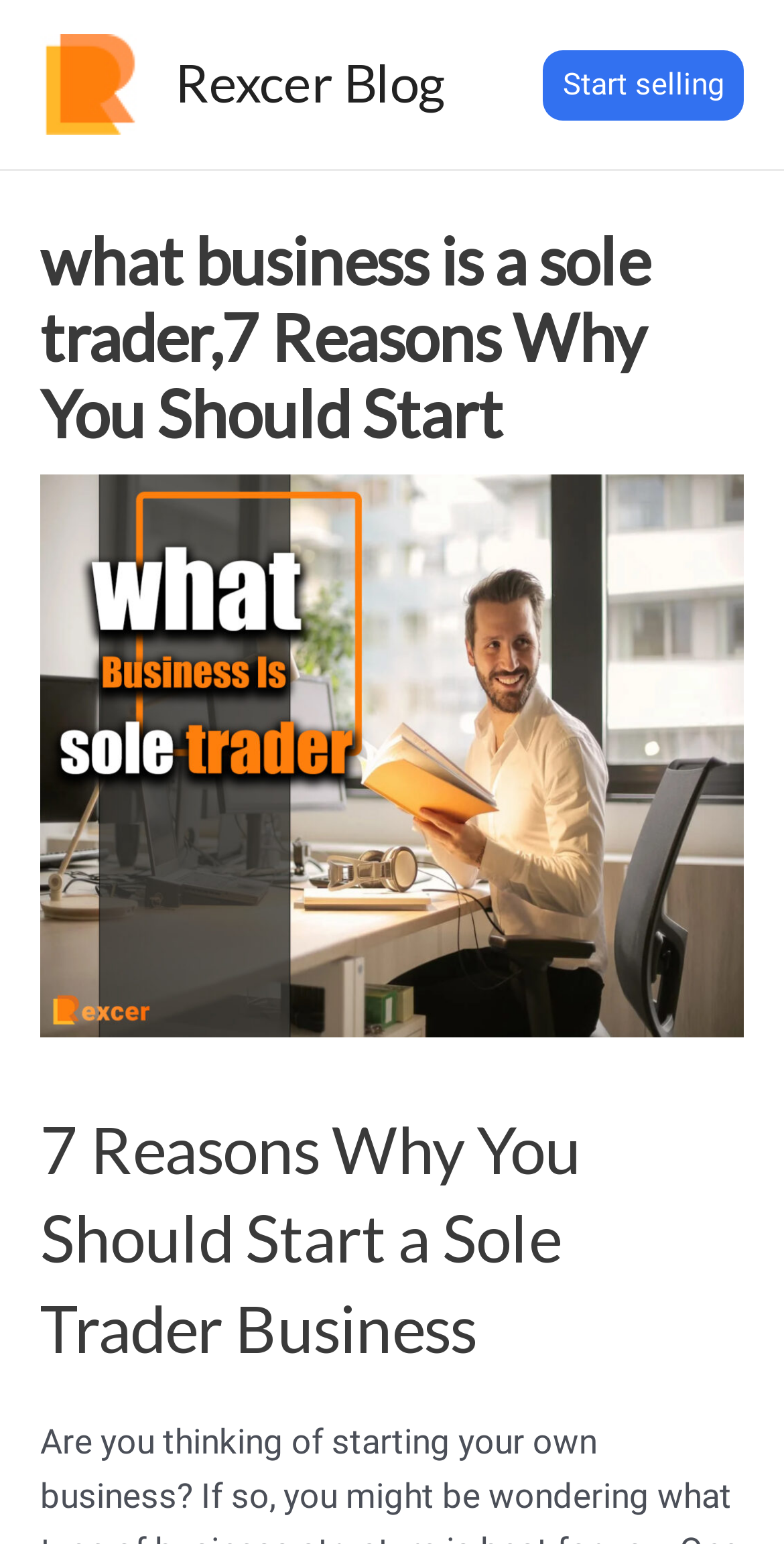Provide a one-word or one-phrase answer to the question:
What is the name of the blog?

Rexcer Blog